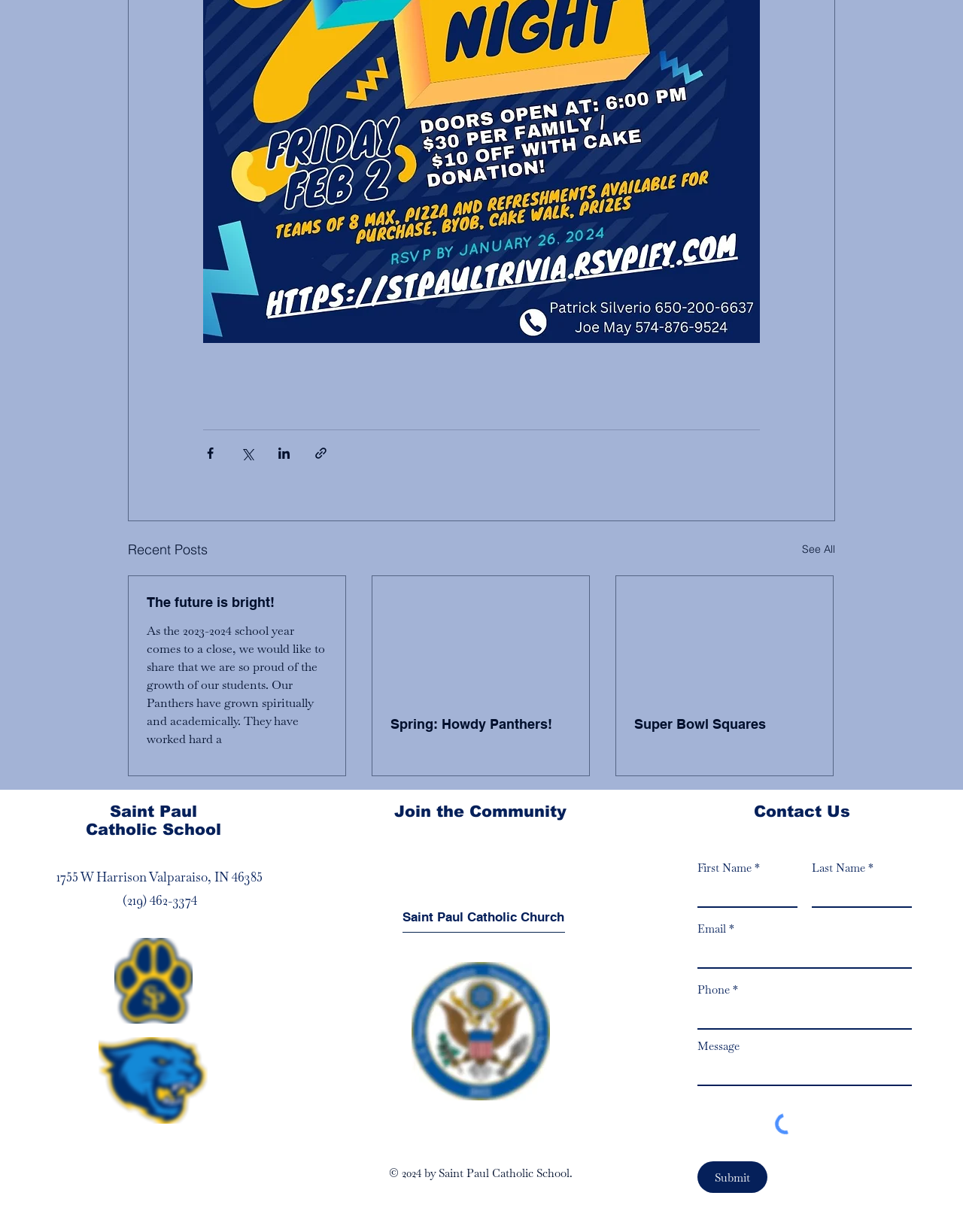Use one word or a short phrase to answer the question provided: 
What is the phone number of the school?

(219) 462-3374